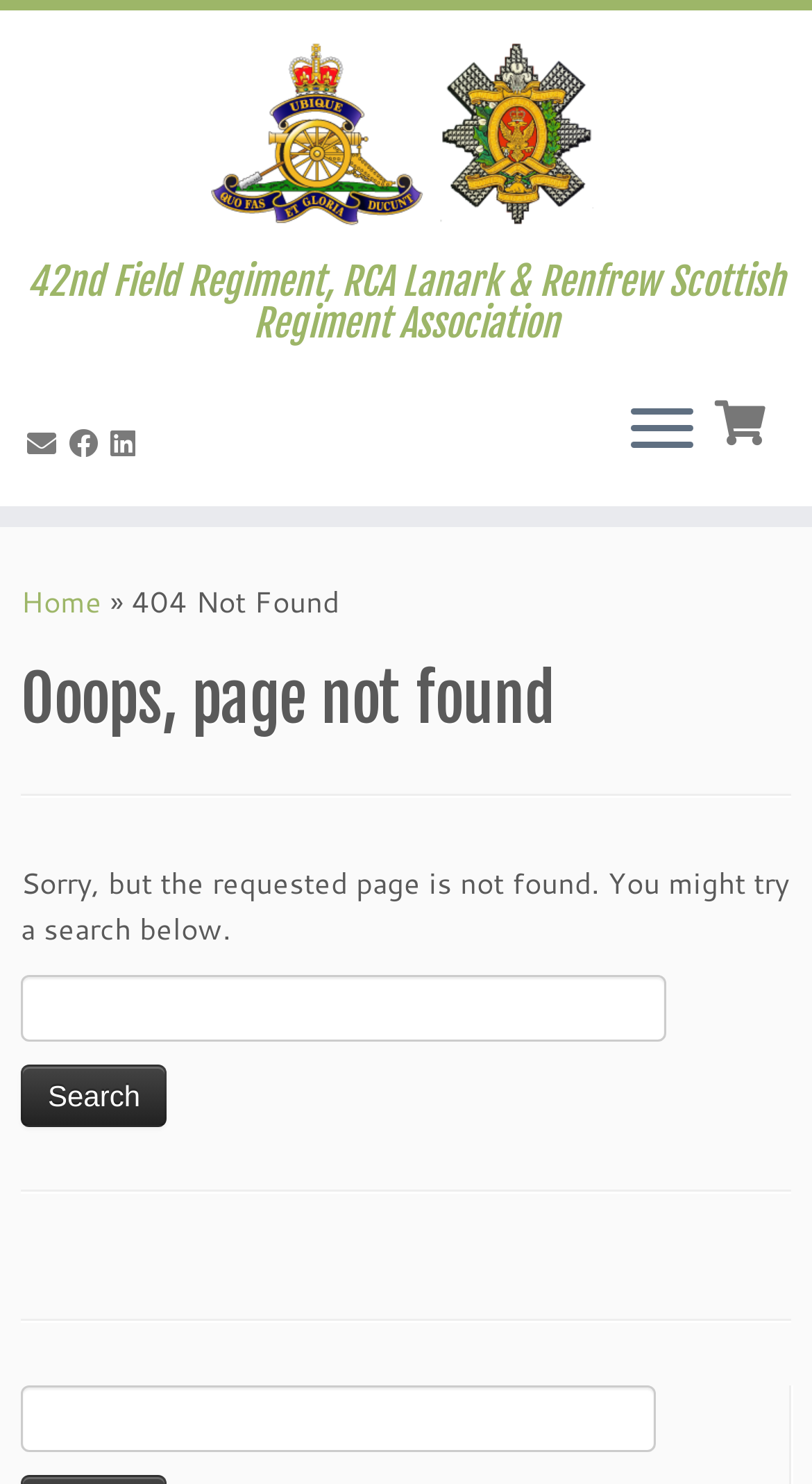Pinpoint the bounding box coordinates of the element you need to click to execute the following instruction: "Search for something". The bounding box should be represented by four float numbers between 0 and 1, in the format [left, top, right, bottom].

[0.026, 0.658, 0.821, 0.702]